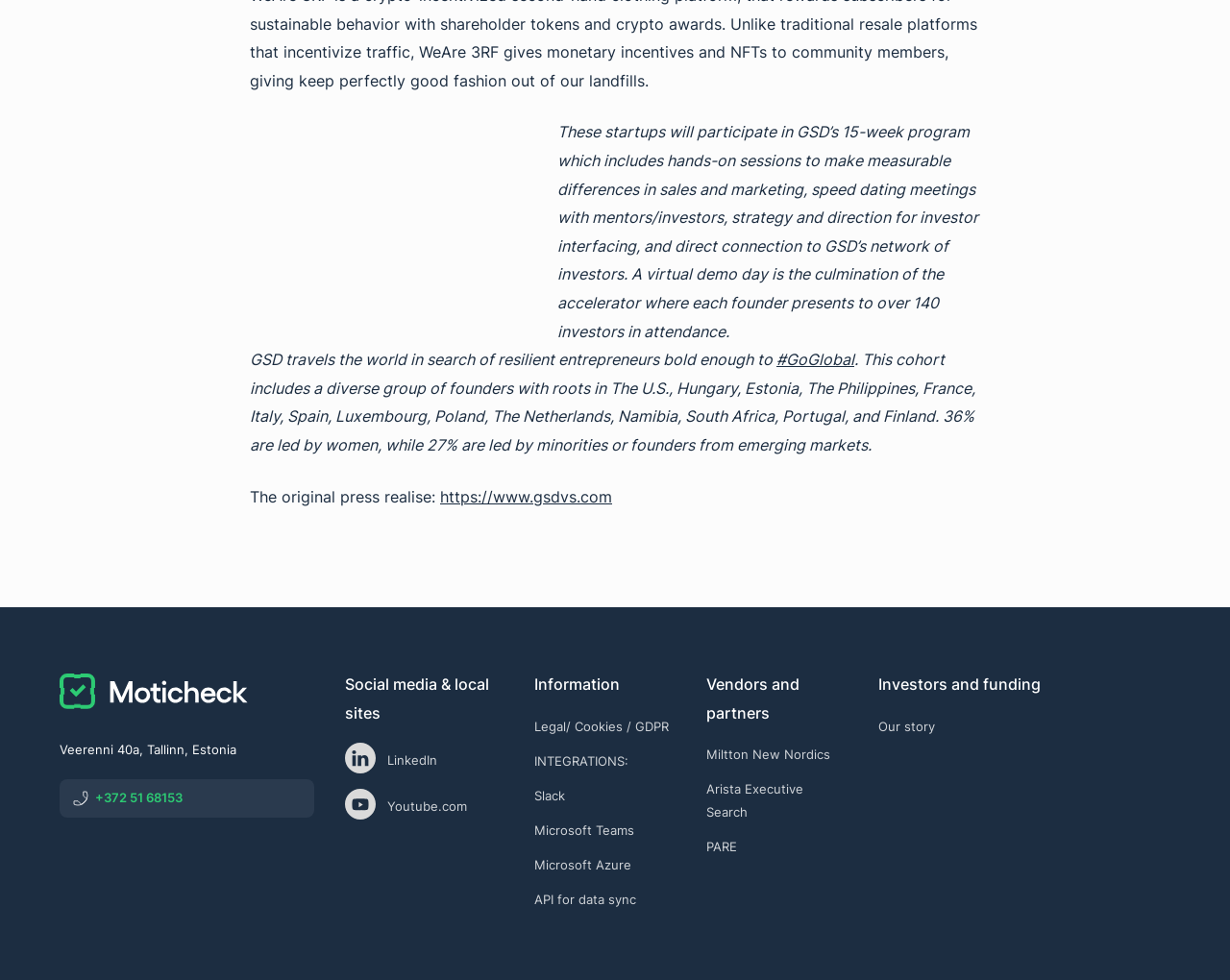How many social media links are provided in the footer?
We need a detailed and meticulous answer to the question.

In the navigation element with the label 'Footer', there are two social media links, namely 'LinkedIn' and 'Youtube.com', which can be found in the links with OCR text 'LinkedIn' and 'Youtube.com' respectively.